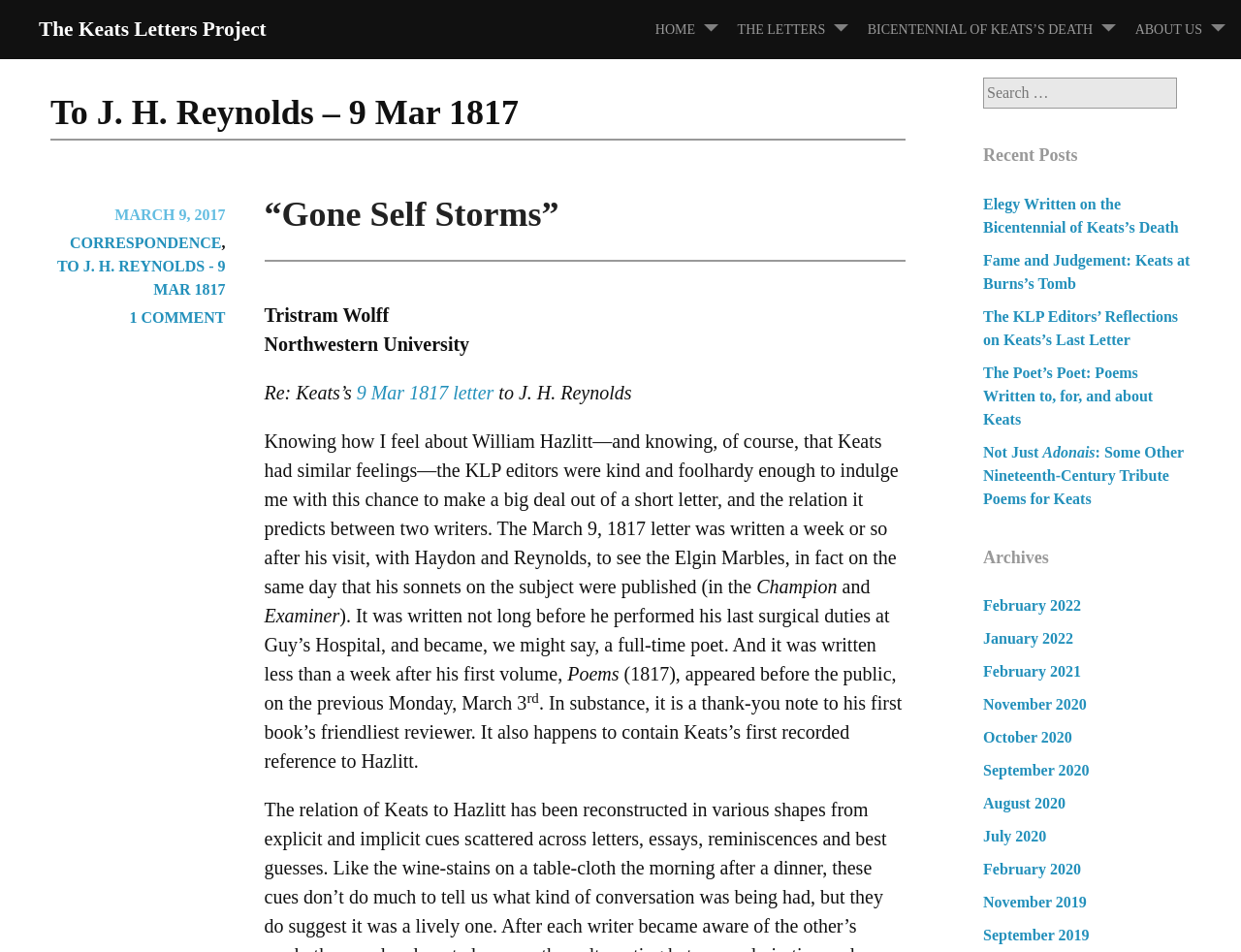Locate the bounding box coordinates of the clickable element to fulfill the following instruction: "Read the 'Review of ThinkGeek iPad Bluetooth Keyboard Case'". Provide the coordinates as four float numbers between 0 and 1 in the format [left, top, right, bottom].

None